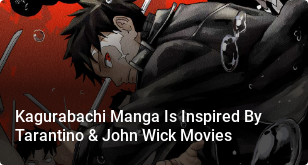What is the purpose of the image representation?
Utilize the image to construct a detailed and well-explained answer.

The caption suggests that the representation aims to intrigue fans of both manga and cinema alike, highlighting the interconnectedness of these mediums, implying that the purpose of the image representation is to capture the attention of fans.